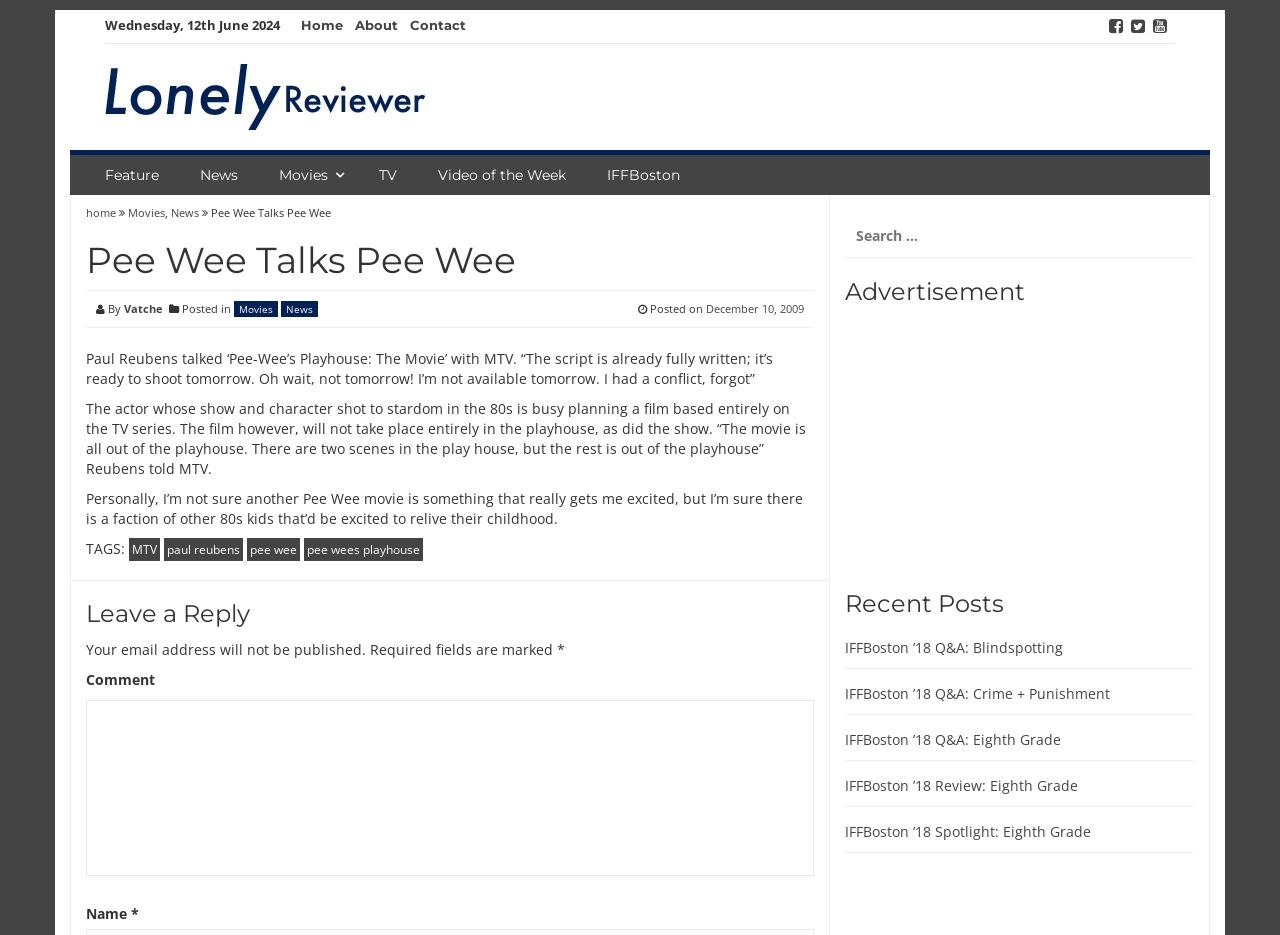Please specify the bounding box coordinates of the clickable region to carry out the following instruction: "Click the 'Home' link". The coordinates should be four float numbers between 0 and 1, in the format [left, top, right, bottom].

[0.235, 0.017, 0.268, 0.037]